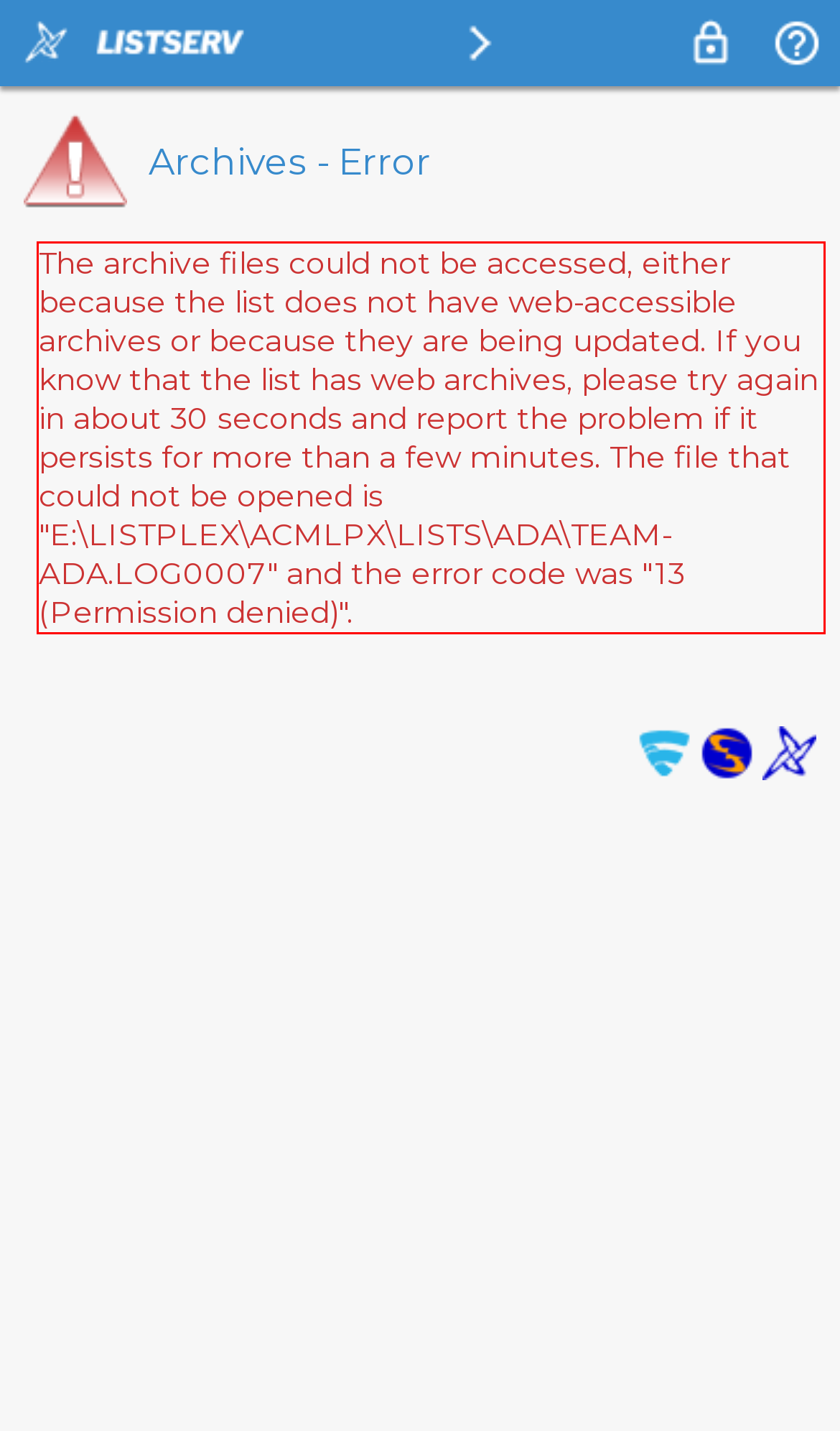Please look at the webpage screenshot and extract the text enclosed by the red bounding box.

The archive files could not be accessed, either because the list does not have web-accessible archives or because they are being updated. If you know that the list has web archives, please try again in about 30 seconds and report the problem if it persists for more than a few minutes. The file that could not be opened is "E:\LISTPLEX\ACMLPX\LISTS\ADA\TEAM-ADA.LOG0007" and the error code was "13 (Permission denied)".